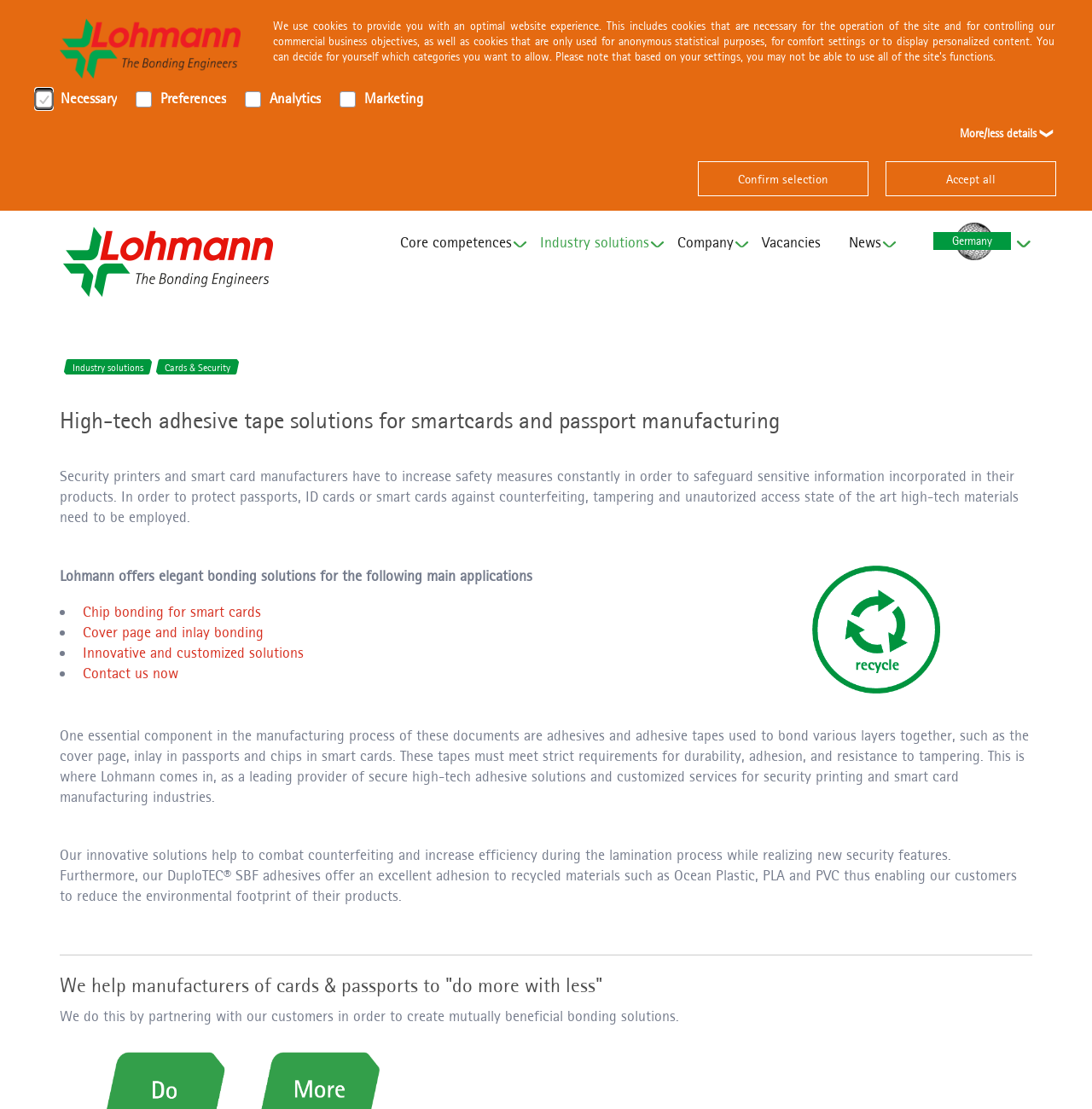How many main applications of Lohmann's adhesive solutions are listed?
Examine the webpage screenshot and provide an in-depth answer to the question.

The number of main applications of Lohmann's adhesive solutions can be determined by counting the list items in the section 'Lohmann offers elegant bonding solutions for the following main applications'. There are four list items, each represented by a bullet point, with links to 'Chip bonding for smart cards', 'Cover page and inlay bonding', 'Innovative and customized solutions', and 'Contact us now'.